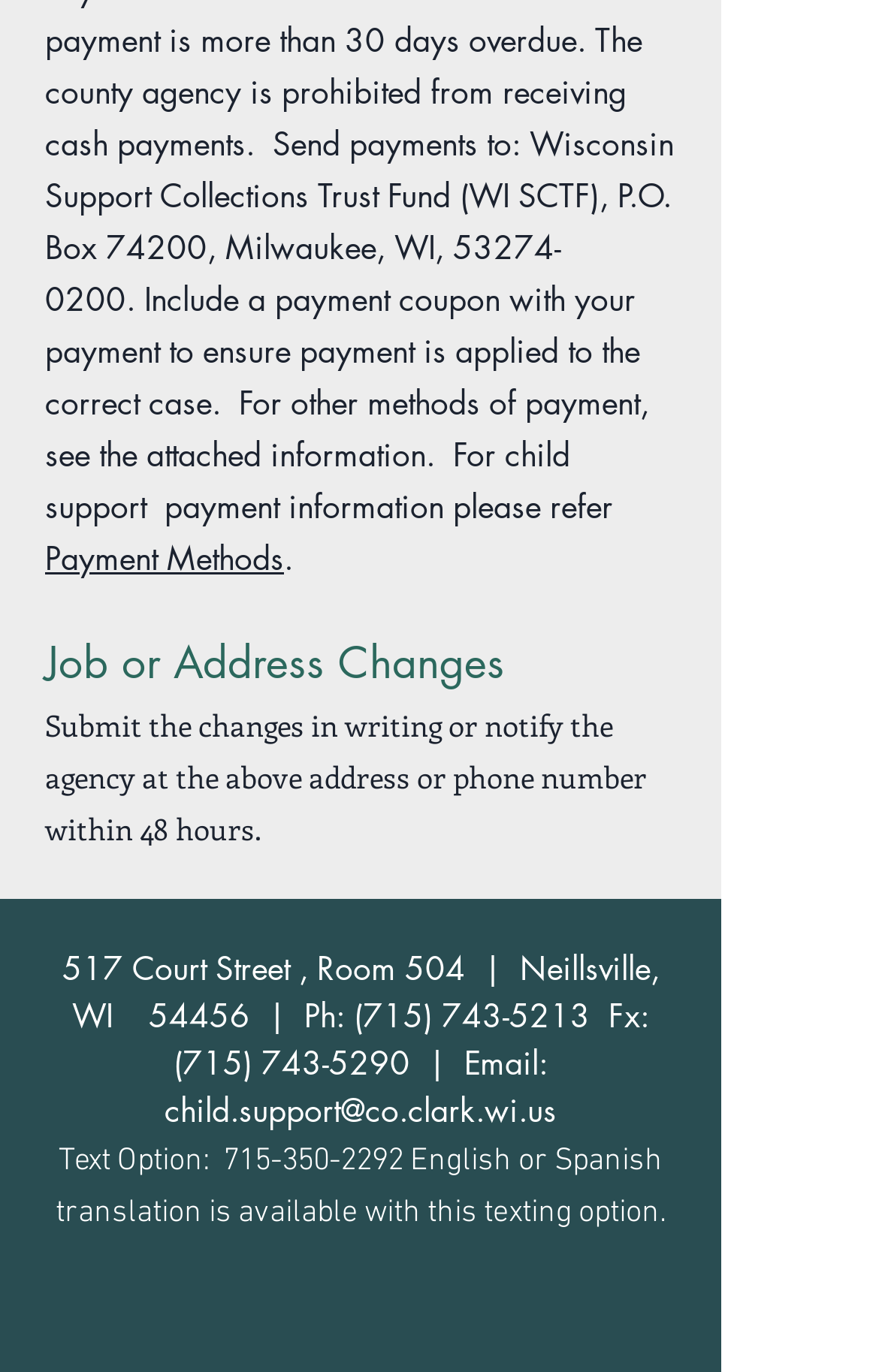Find the bounding box coordinates of the UI element according to this description: "53274-0200".

[0.051, 0.164, 0.638, 0.233]